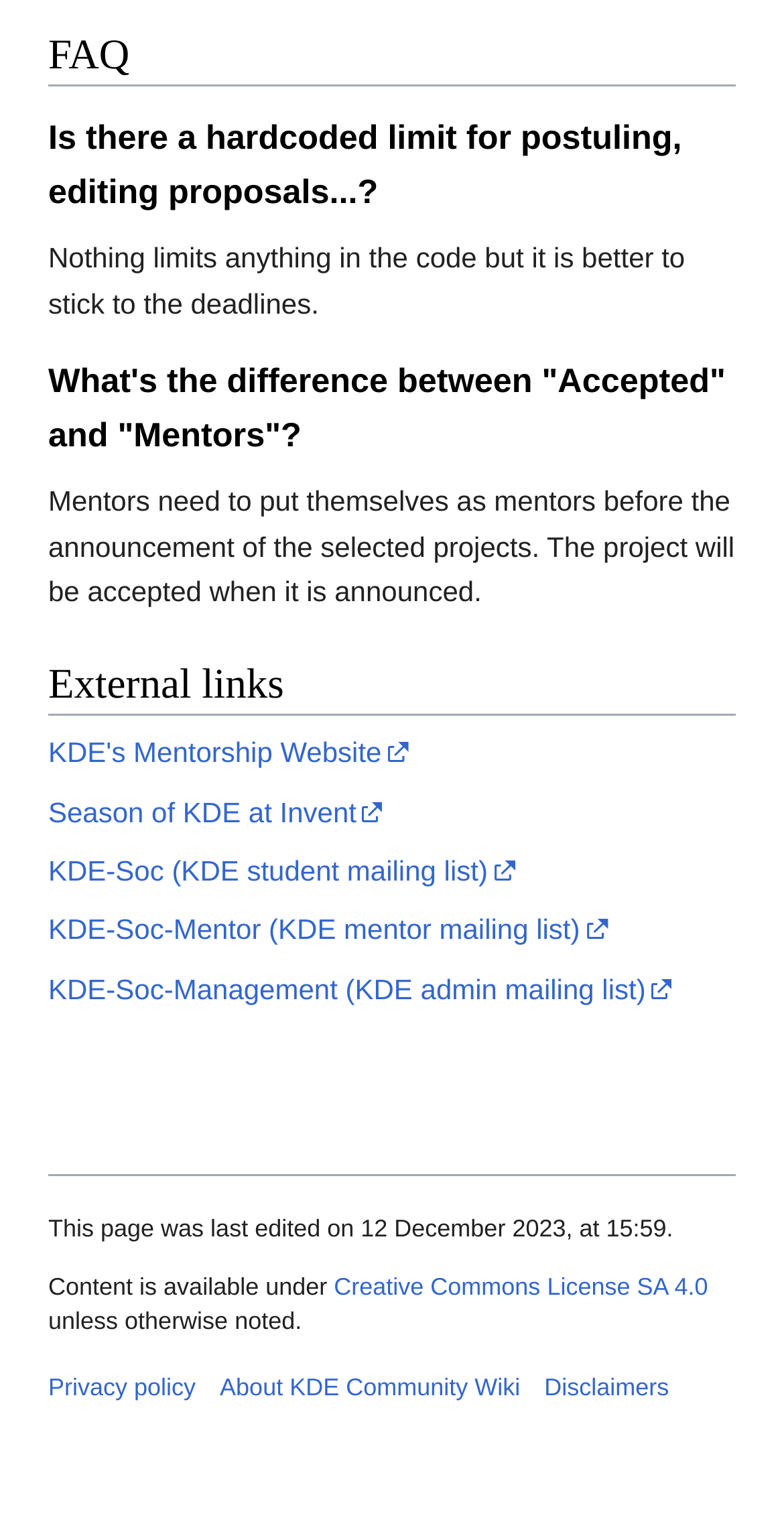Determine the bounding box coordinates for the UI element with the following description: "alt="Powered by MediaWiki"". The coordinates should be four float numbers between 0 and 1, represented as [left, top, right, bottom].

[0.713, 0.942, 0.938, 0.96]